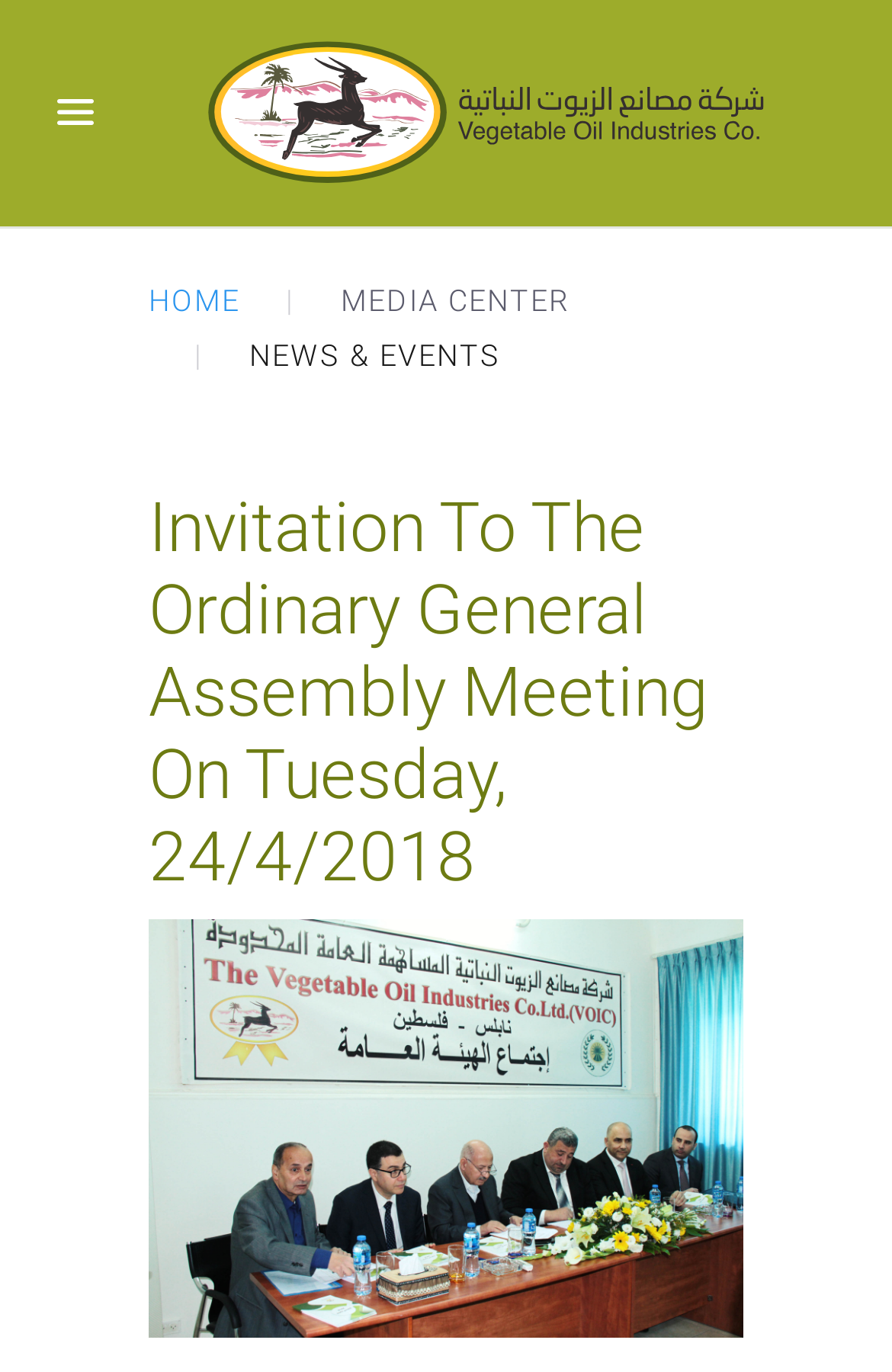Show the bounding box coordinates for the HTML element described as: "June 1, 2023".

None